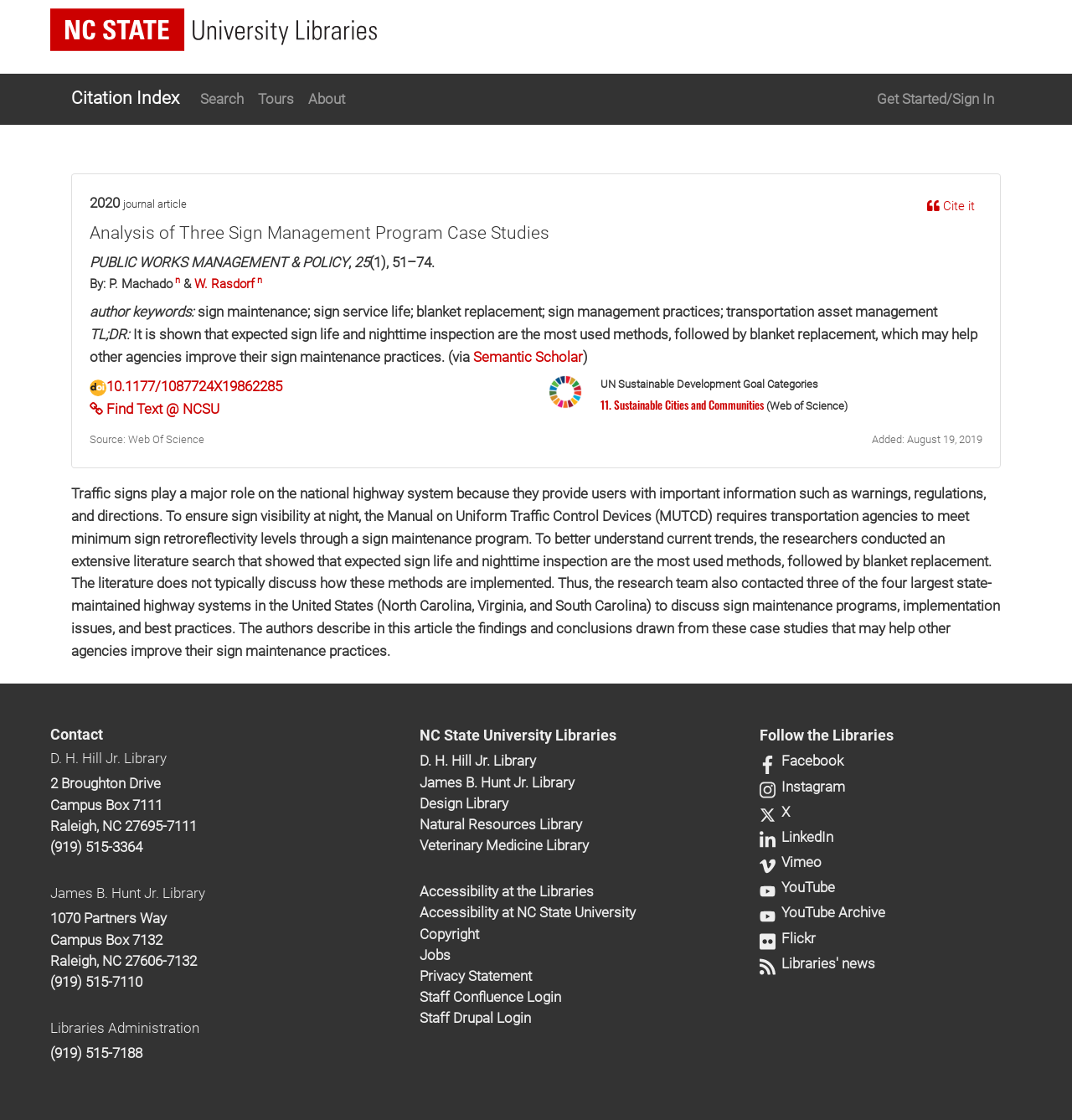Please give a succinct answer to the question in one word or phrase:
What is the purpose of the sign maintenance program?

To ensure sign visibility at night